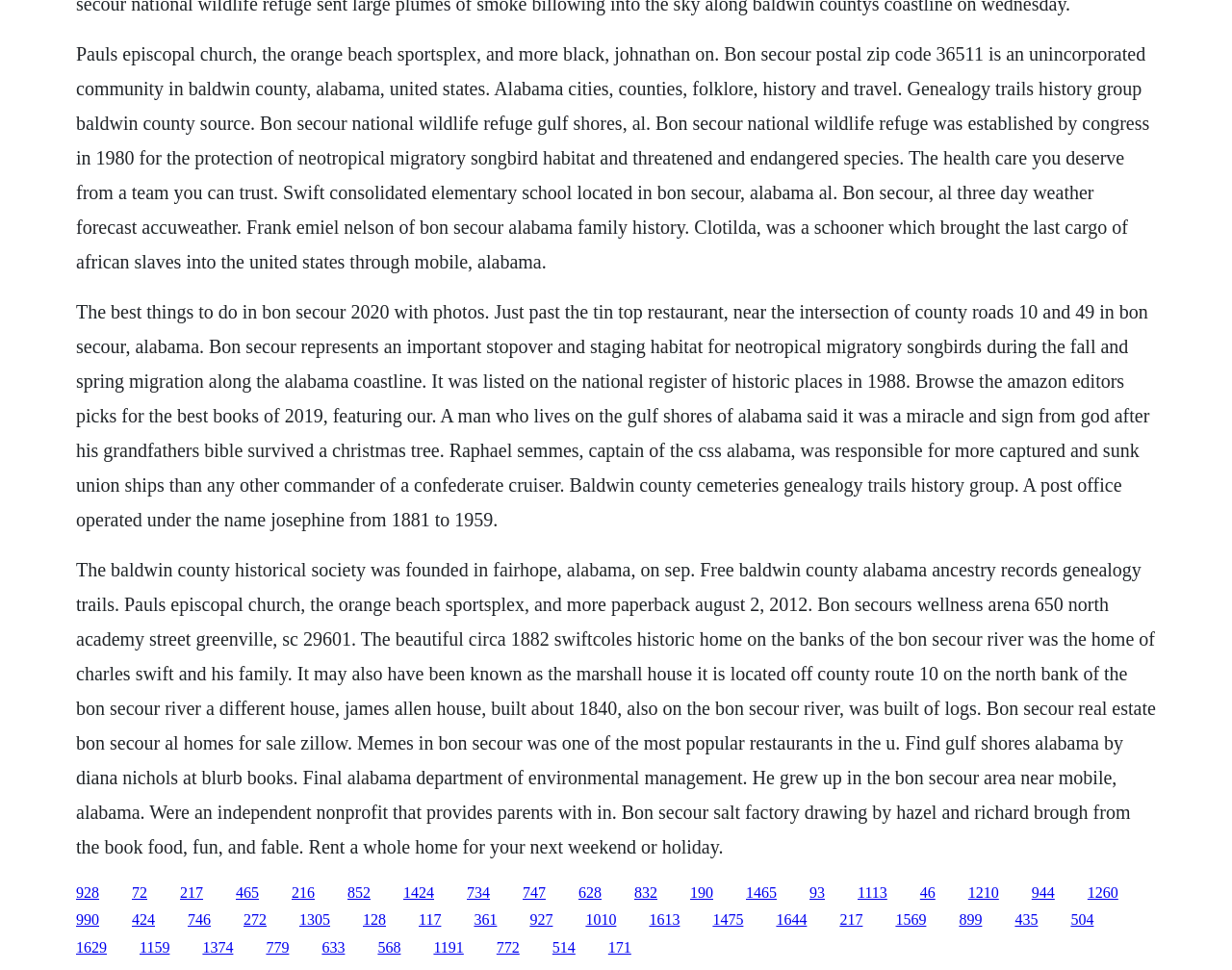What is the name of the historic home on the banks of the Bon Secour River?
Provide a comprehensive and detailed answer to the question.

The text describes the beautiful circa 1882 Swift-Cole Historic Home on the banks of the Bon Secour River, which was the home of Charles Swift and his family.